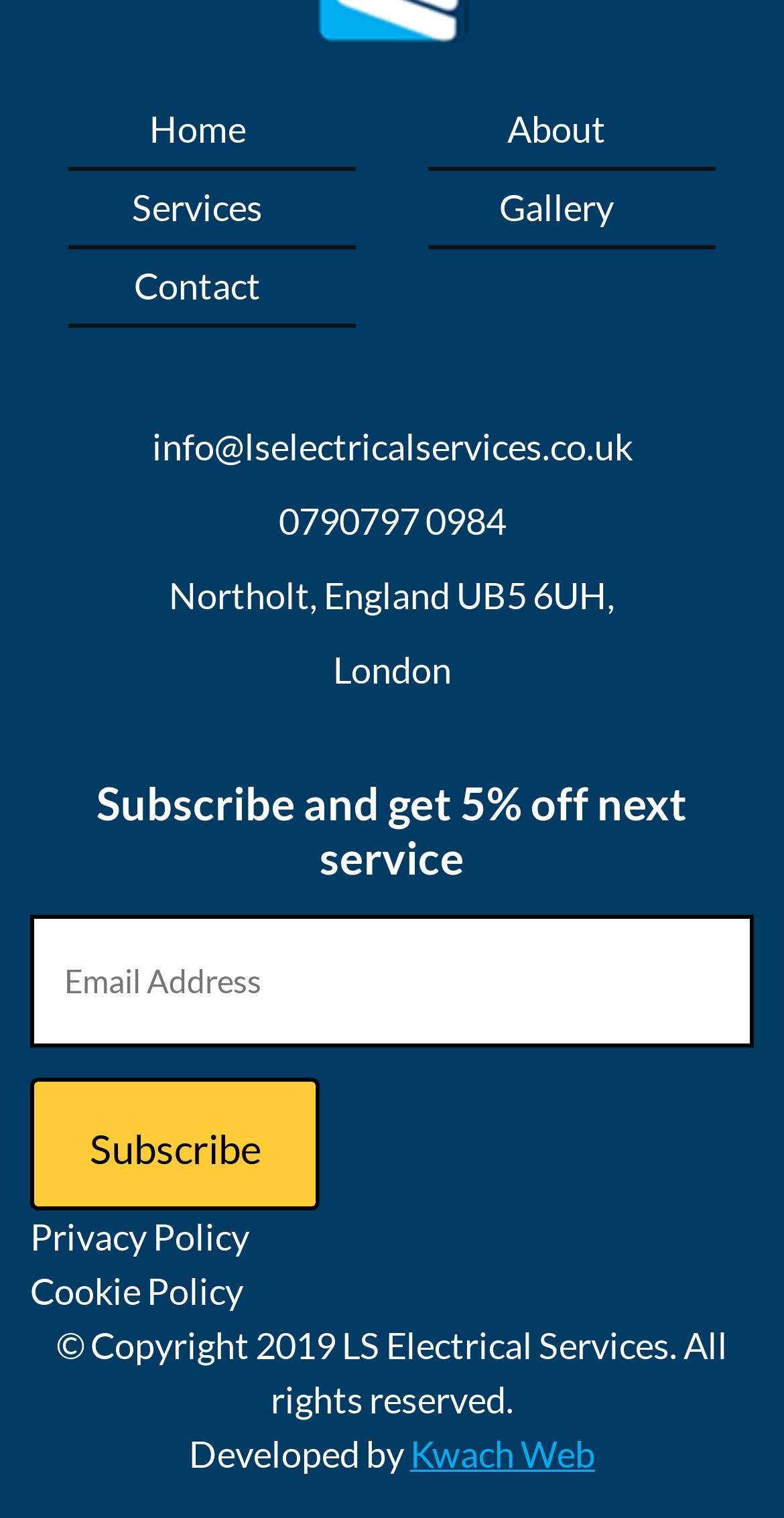Please locate the bounding box coordinates of the region I need to click to follow this instruction: "Contact via email".

[0.077, 0.277, 0.923, 0.313]